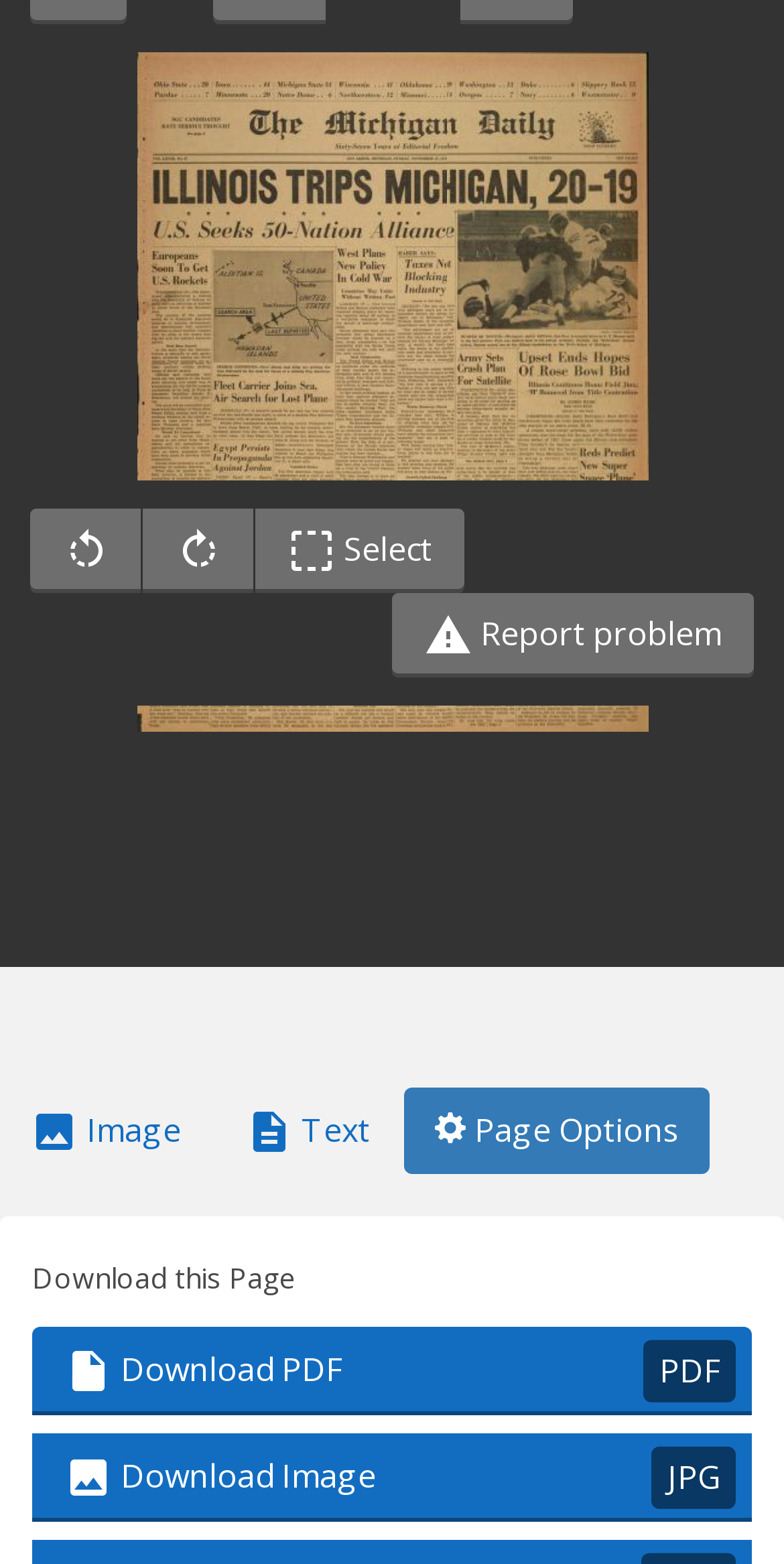Determine the bounding box coordinates for the HTML element described here: "Text".

[0.274, 0.695, 0.51, 0.752]